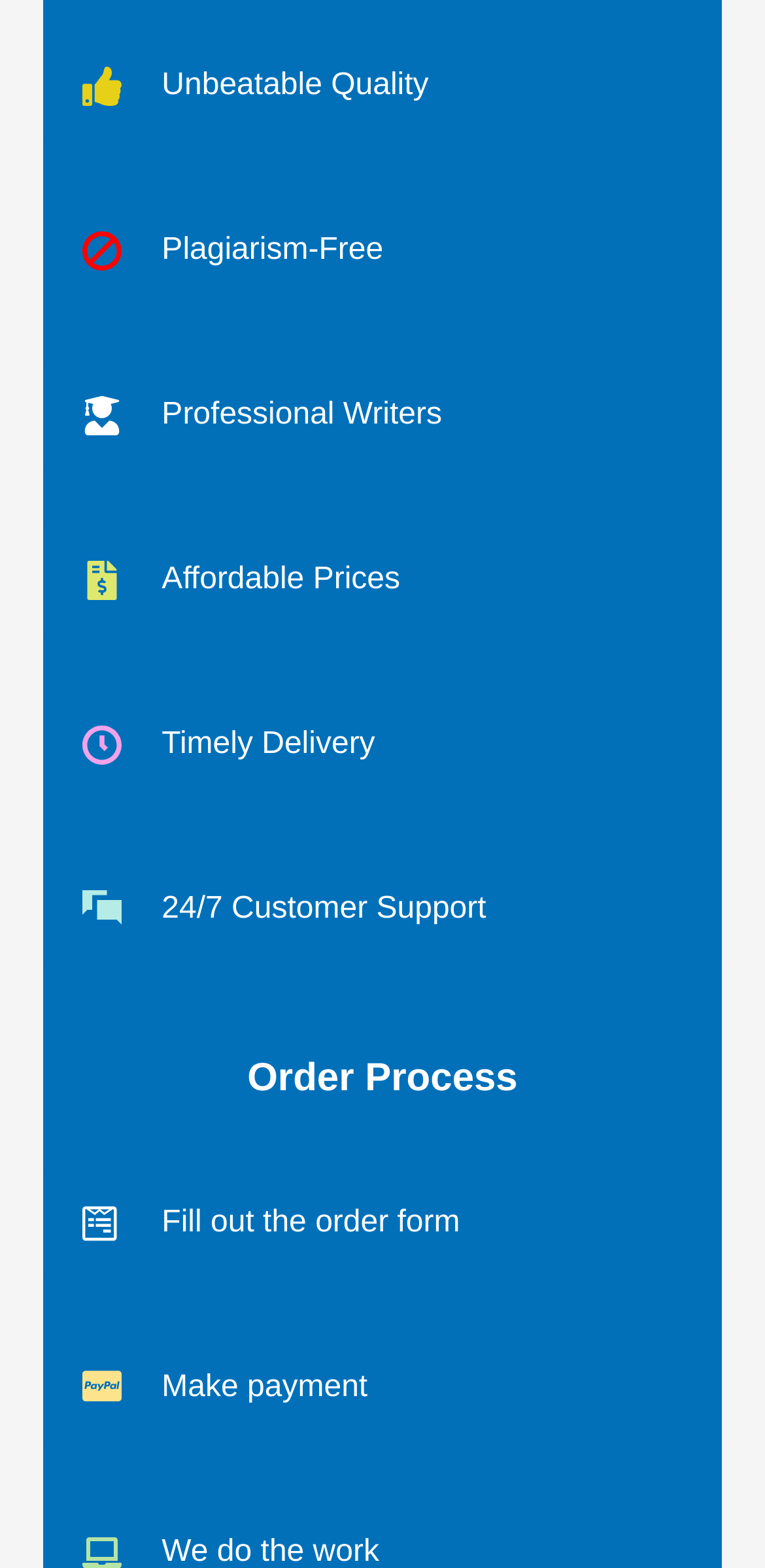What is the focus of the professional writers?
Respond to the question with a well-detailed and thorough answer.

Based on the static text elements 'Unbeatable Quality' and 'Professional Writers', it can be inferred that the focus of the professional writers is on delivering high-quality work.